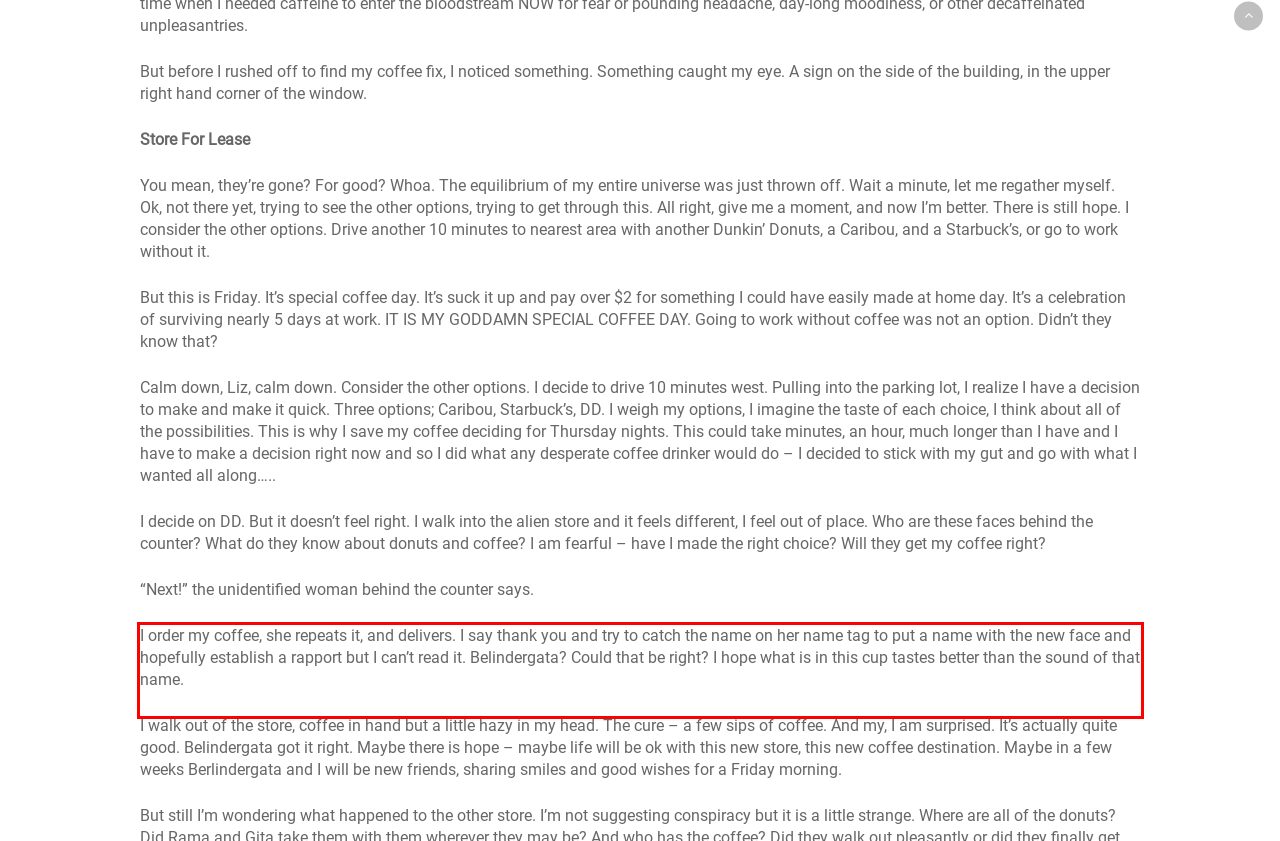Review the webpage screenshot provided, and perform OCR to extract the text from the red bounding box.

I order my coffee, she repeats it, and delivers. I say thank you and try to catch the name on her name tag to put a name with the new face and hopefully establish a rapport but I can’t read it. Belindergata? Could that be right? I hope what is in this cup tastes better than the sound of that name.